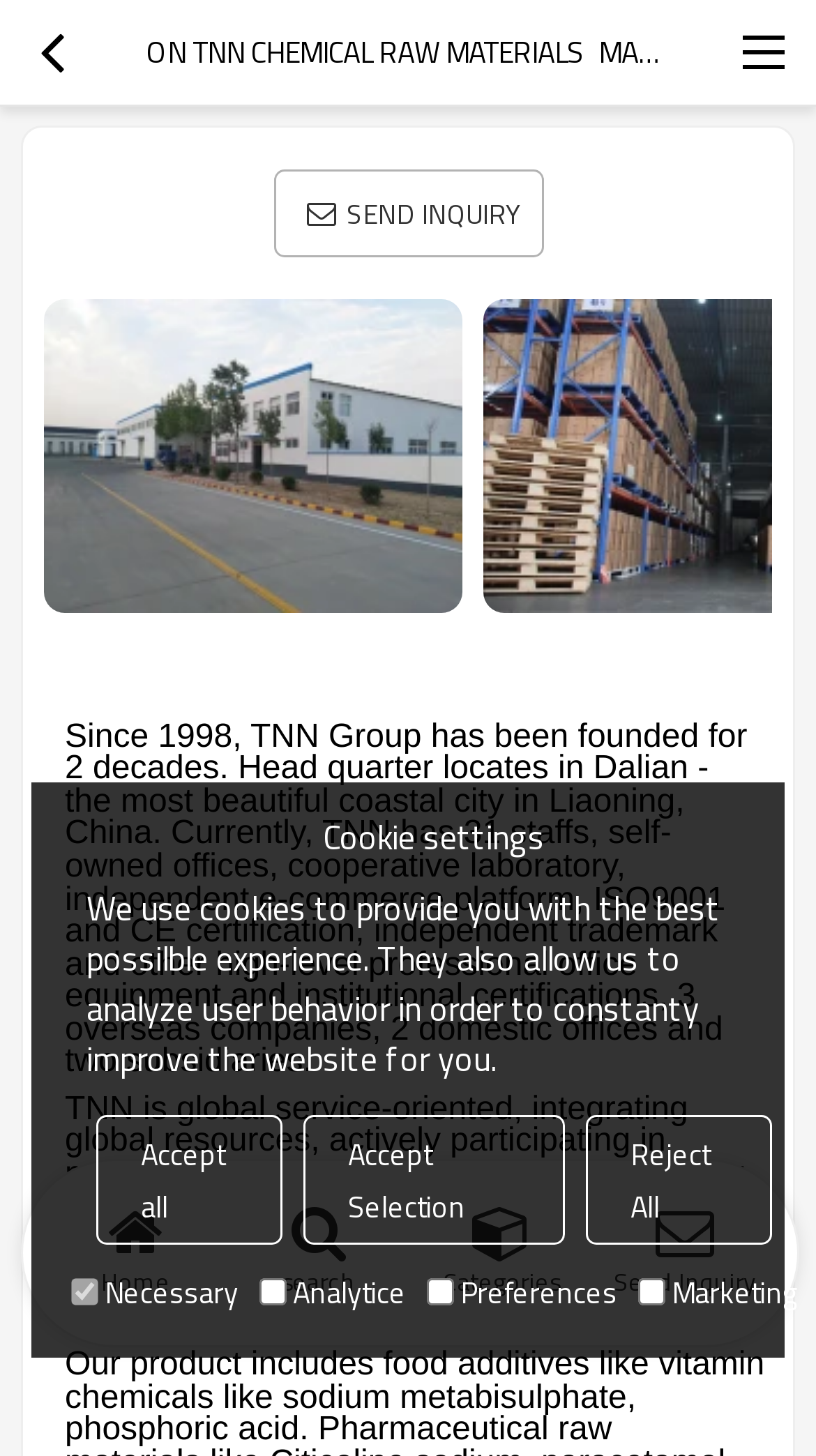Please give a succinct answer to the question in one word or phrase:
How many overseas companies does TNN have?

3